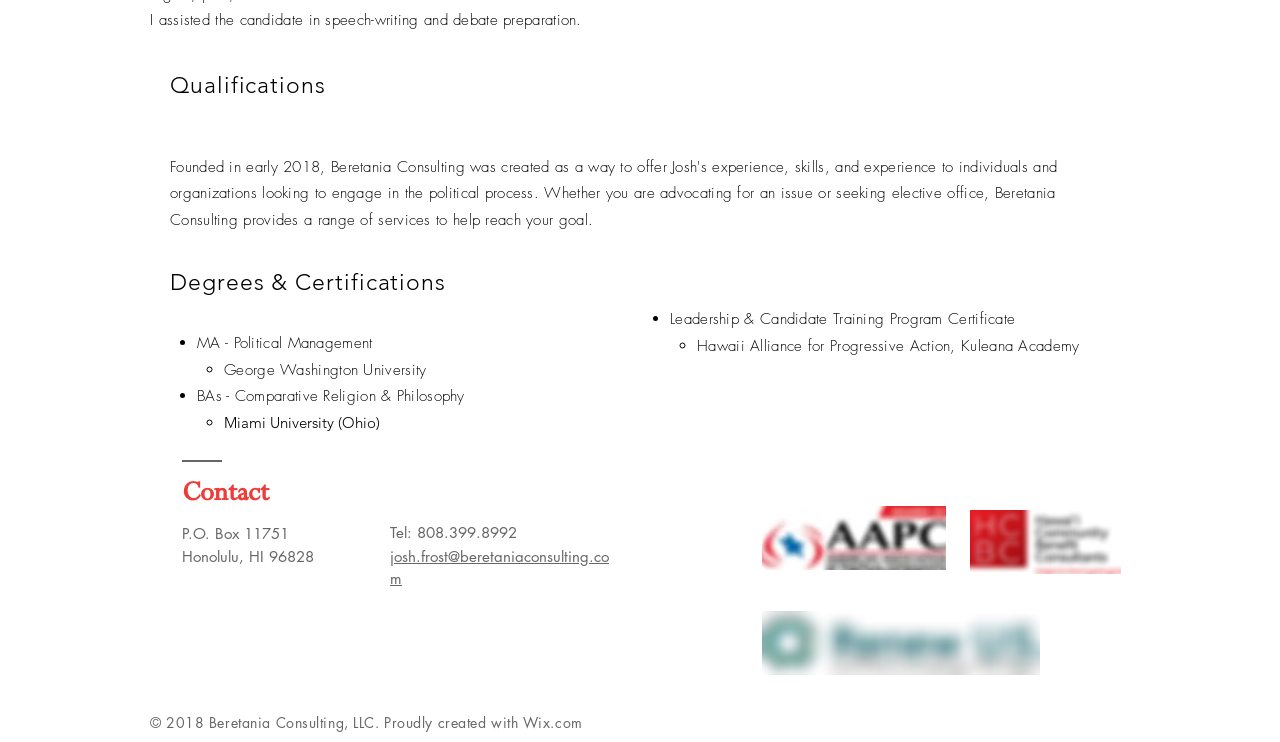What is the company name associated with the candidate?
Using the information presented in the image, please offer a detailed response to the question.

From the various elements on the webpage, including the image elements and the copyright information, we can infer that the company name associated with the candidate is Beretania Consulting.